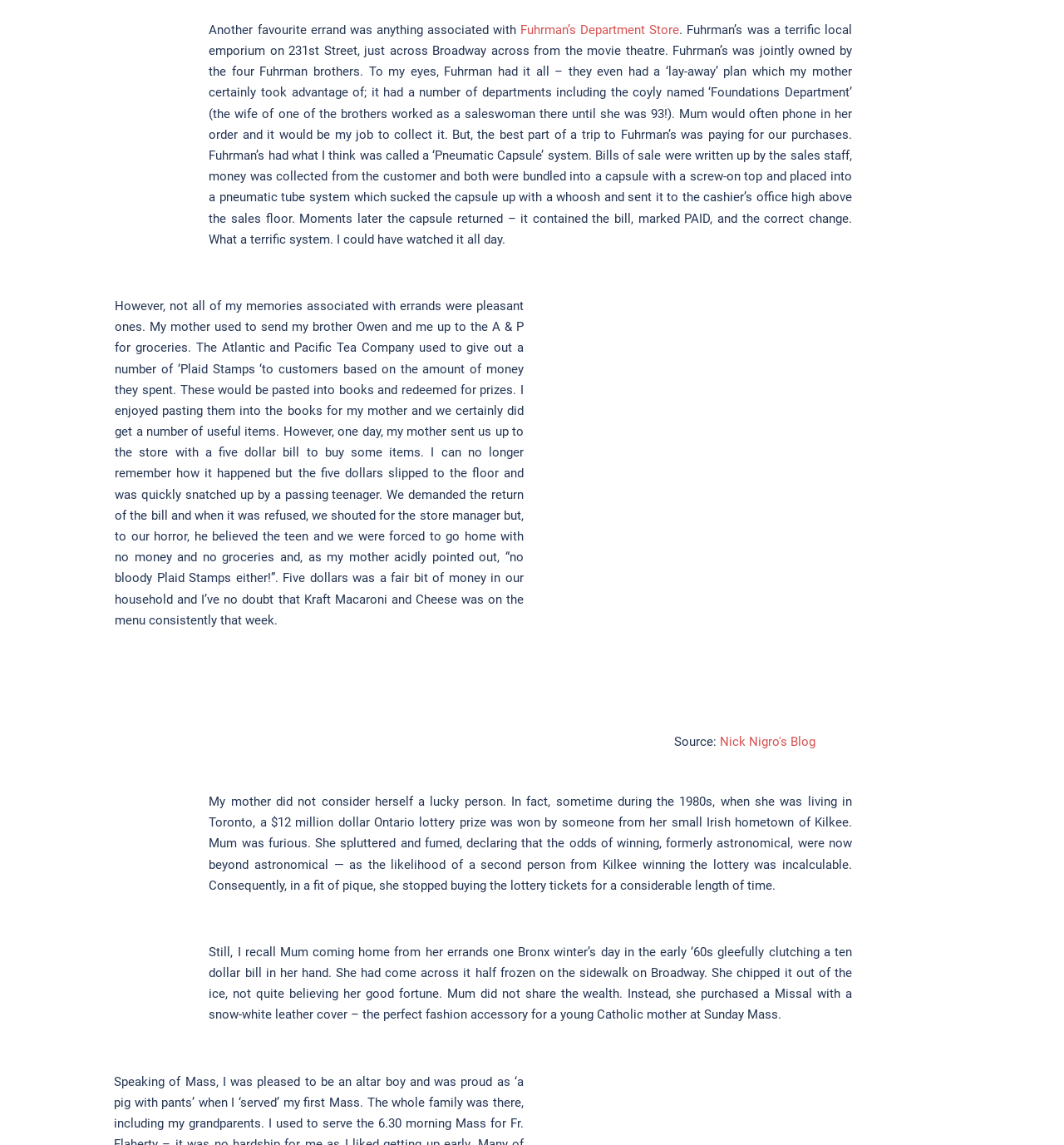Please answer the following question using a single word or phrase: 
What is the name of the department store?

Fuhrman’s